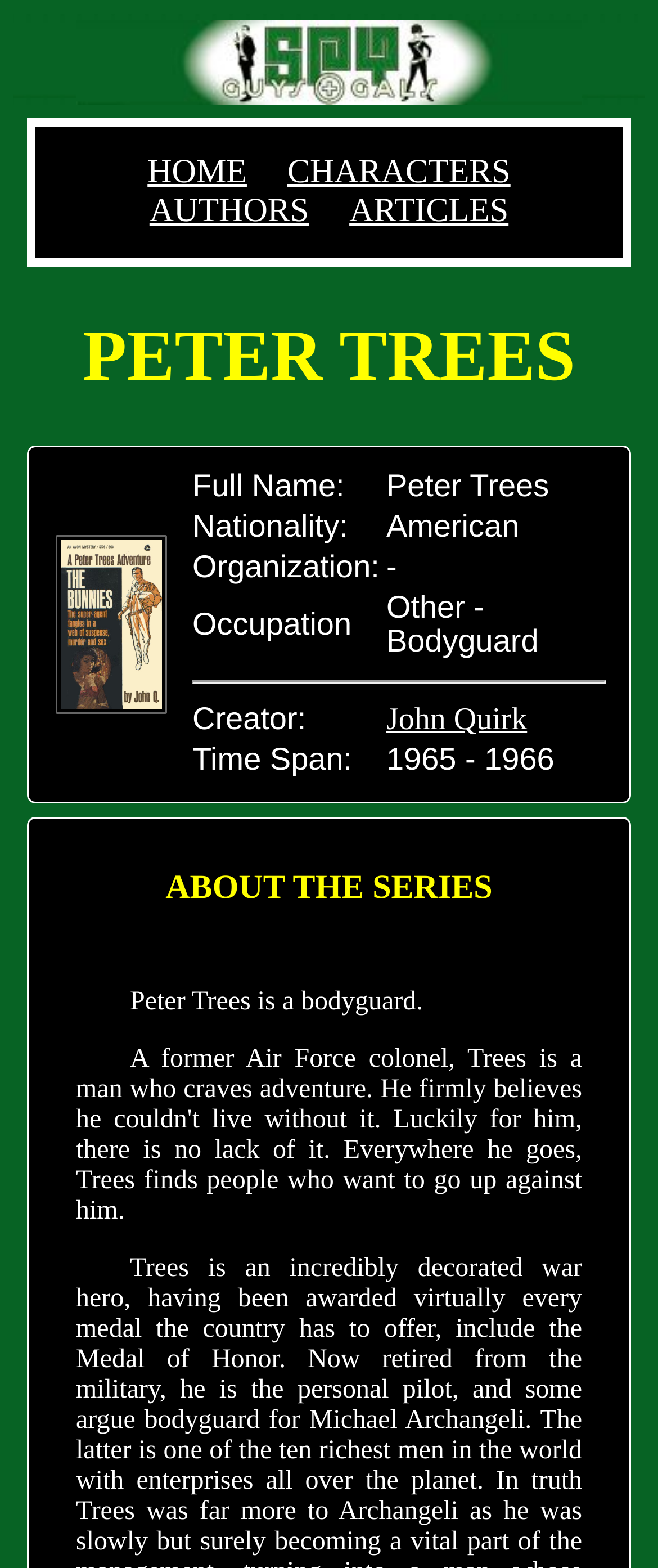What is the occupation of Peter Trees?
Based on the image, answer the question with as much detail as possible.

I found the answer by looking at the table cell containing the text 'Full Name: Peter Trees Nationality: American Organization: - Occupation Other - Bodyguard Creator: John Quirk Time Span: 1965 - 1966'. Specifically, the occupation is mentioned as 'Other - Bodyguard'.